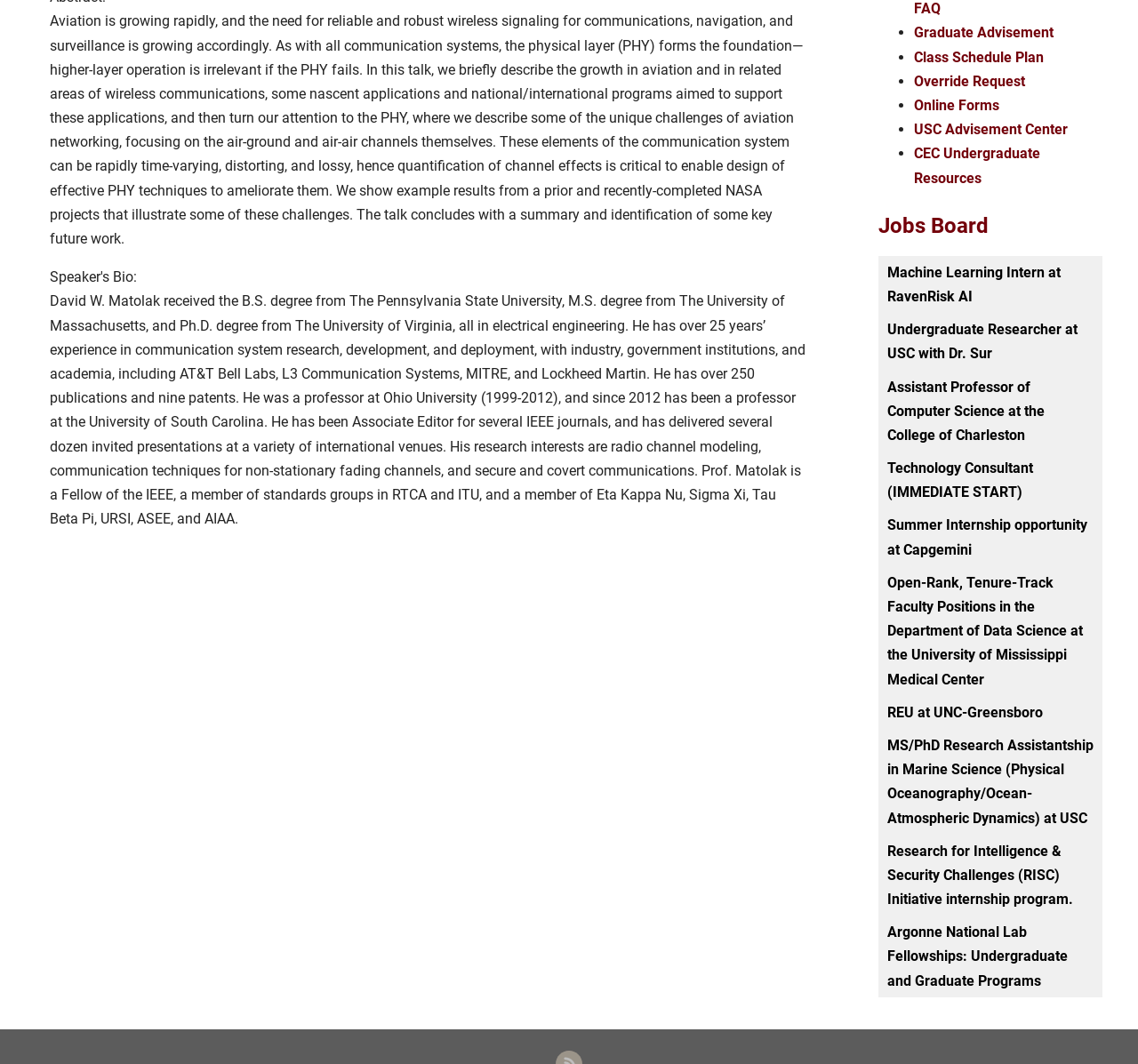Predict the bounding box of the UI element that fits this description: "Summer Internship opportunity at Capgemini".

[0.772, 0.478, 0.969, 0.532]